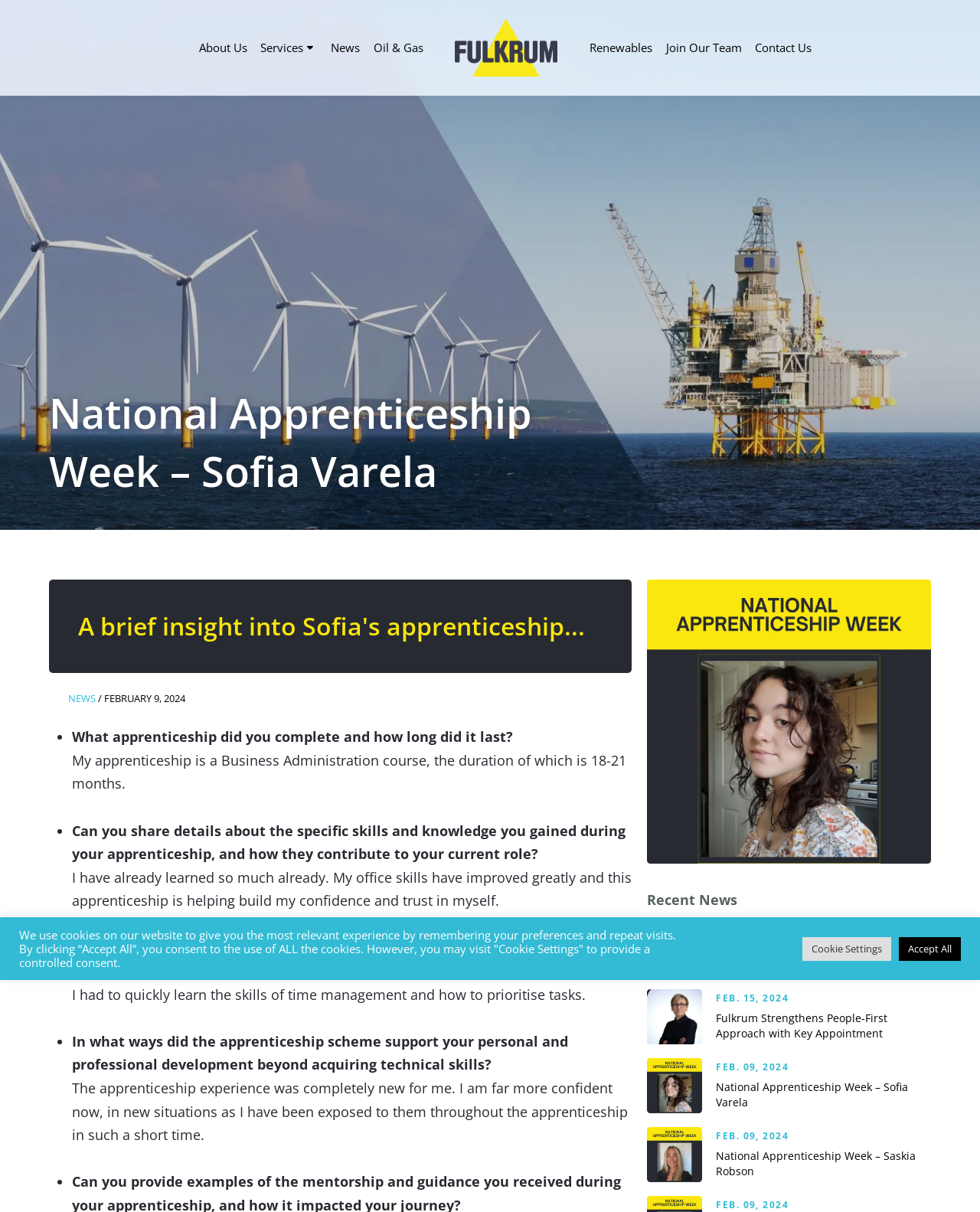Please provide the main heading of the webpage content.

National Apprenticeship Week – Sofia Varela